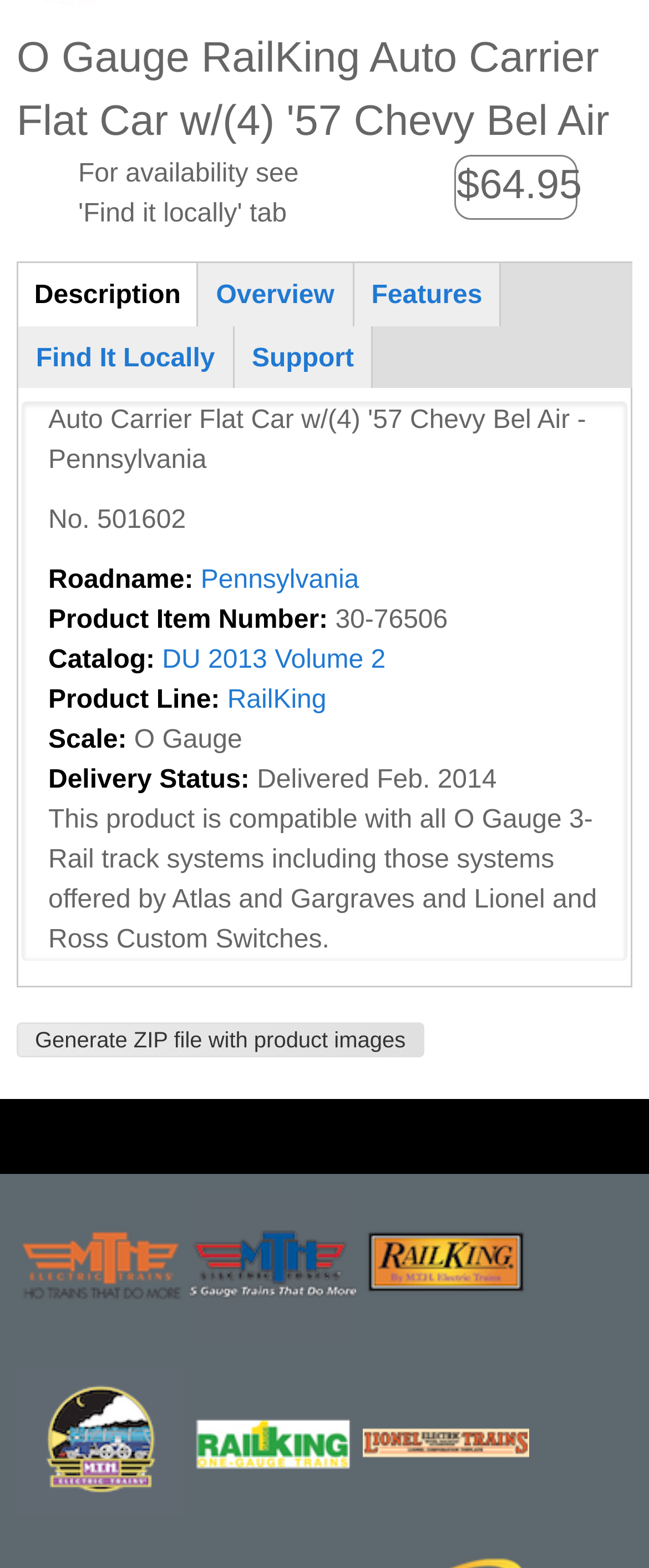Please determine the bounding box coordinates of the element to click in order to execute the following instruction: "Check product features". The coordinates should be four float numbers between 0 and 1, specified as [left, top, right, bottom].

[0.548, 0.168, 0.768, 0.207]